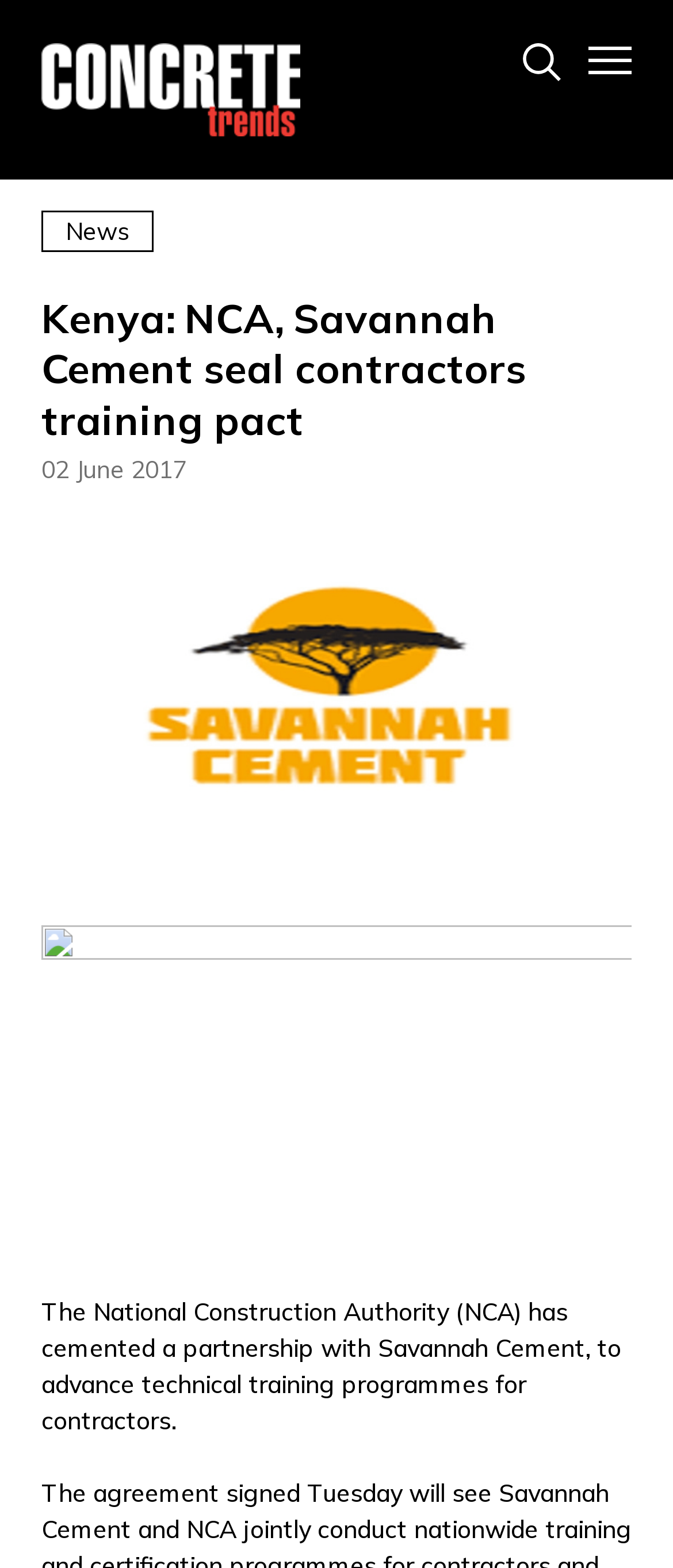What is the main topic of the news article?
Answer with a single word or phrase, using the screenshot for reference.

Contractors training pact